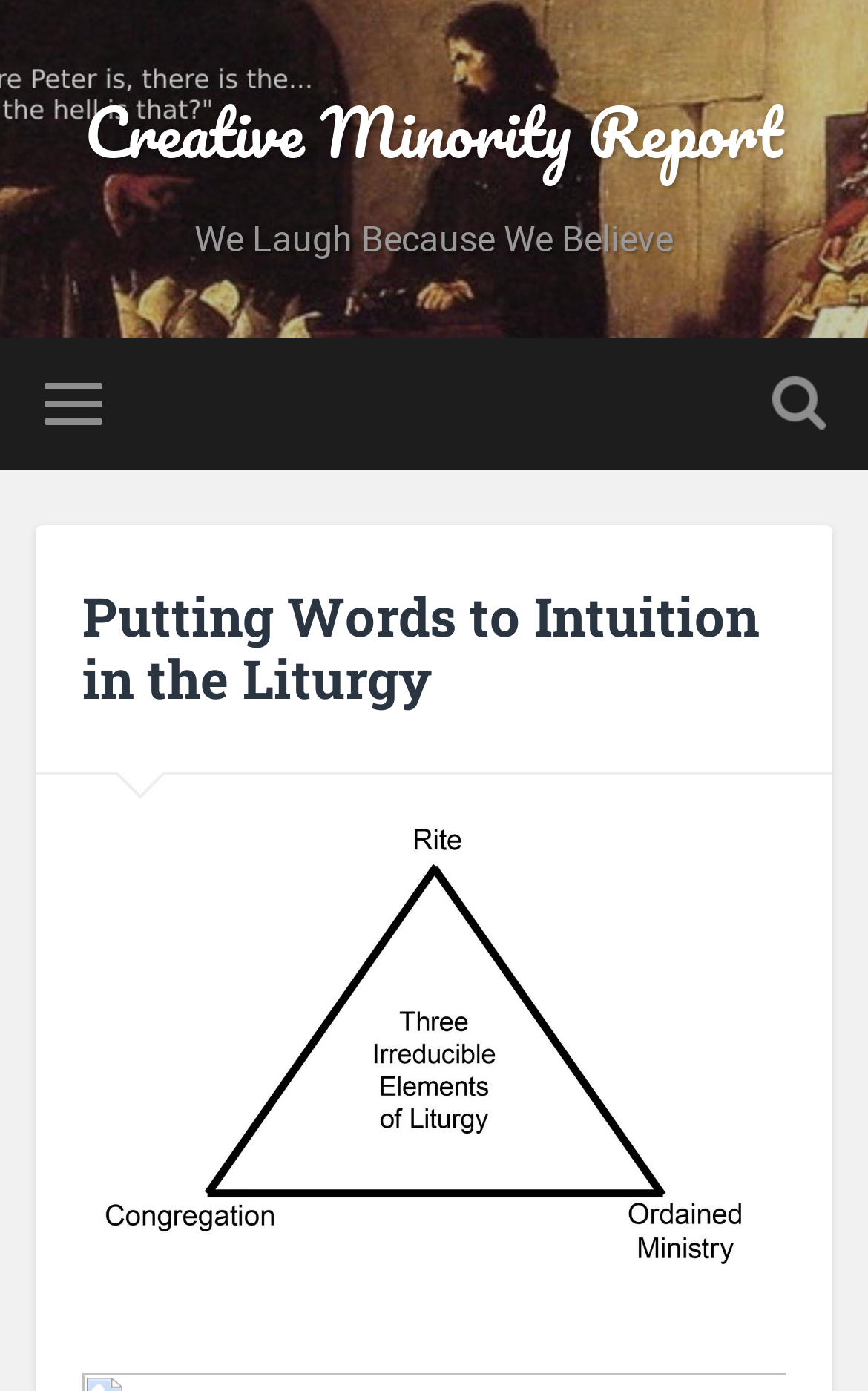What is the main heading of this webpage? Please extract and provide it.

Putting Words to Intuition in the Liturgy